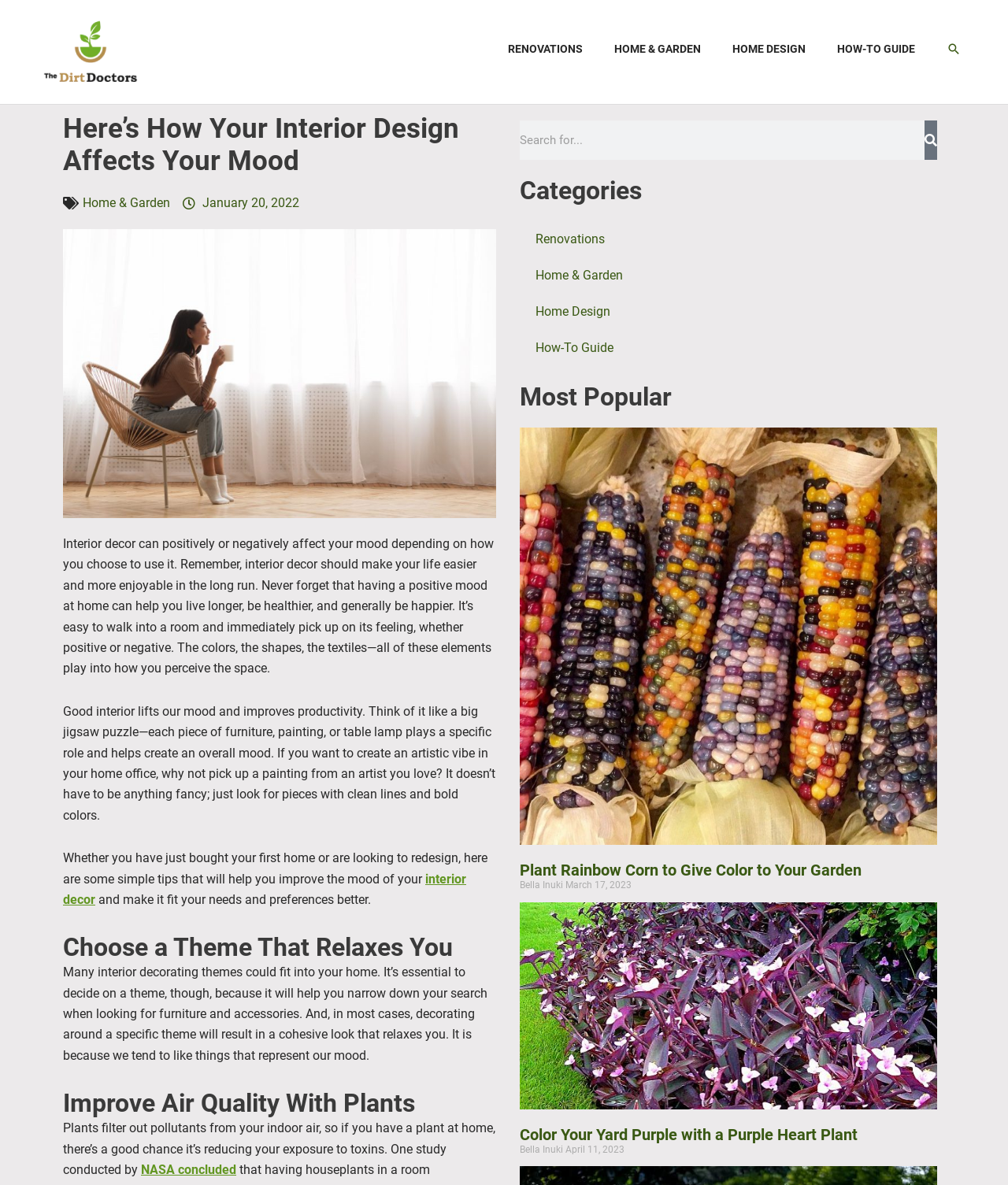Answer the question in a single word or phrase:
What is the benefit of having plants at home?

Improve air quality